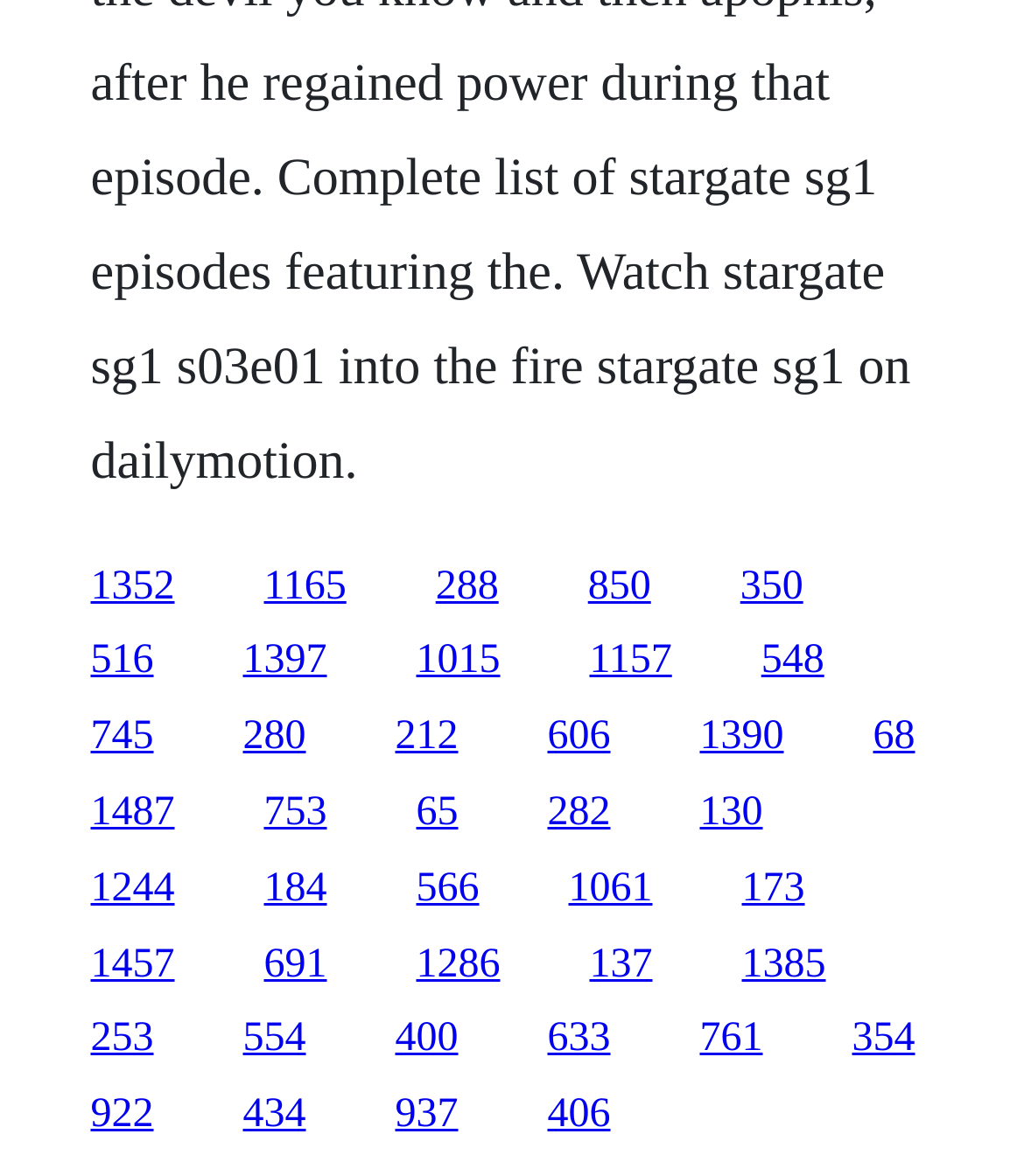Specify the bounding box coordinates of the area to click in order to execute this command: 'go to the fifth link'. The coordinates should consist of four float numbers ranging from 0 to 1, and should be formatted as [left, top, right, bottom].

[0.723, 0.479, 0.784, 0.517]